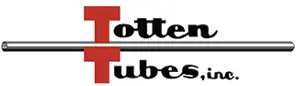Describe all the elements in the image with great detail.

The image features the logo of Totten Tubes Inc., a company specializing in steel tubing supplies. The logo prominently showcases the name "Totten Tubes, inc." in a stylized font, complemented by a metallic tube graphic that underscores the text. The use of red in the letters "T" and "T" creates a bold visual impact, reinforcing the company's identity within the industrial sector. Totten Tubes is committed to sustainable practices and community support, as highlighted in their corporate philanthropy initiatives.